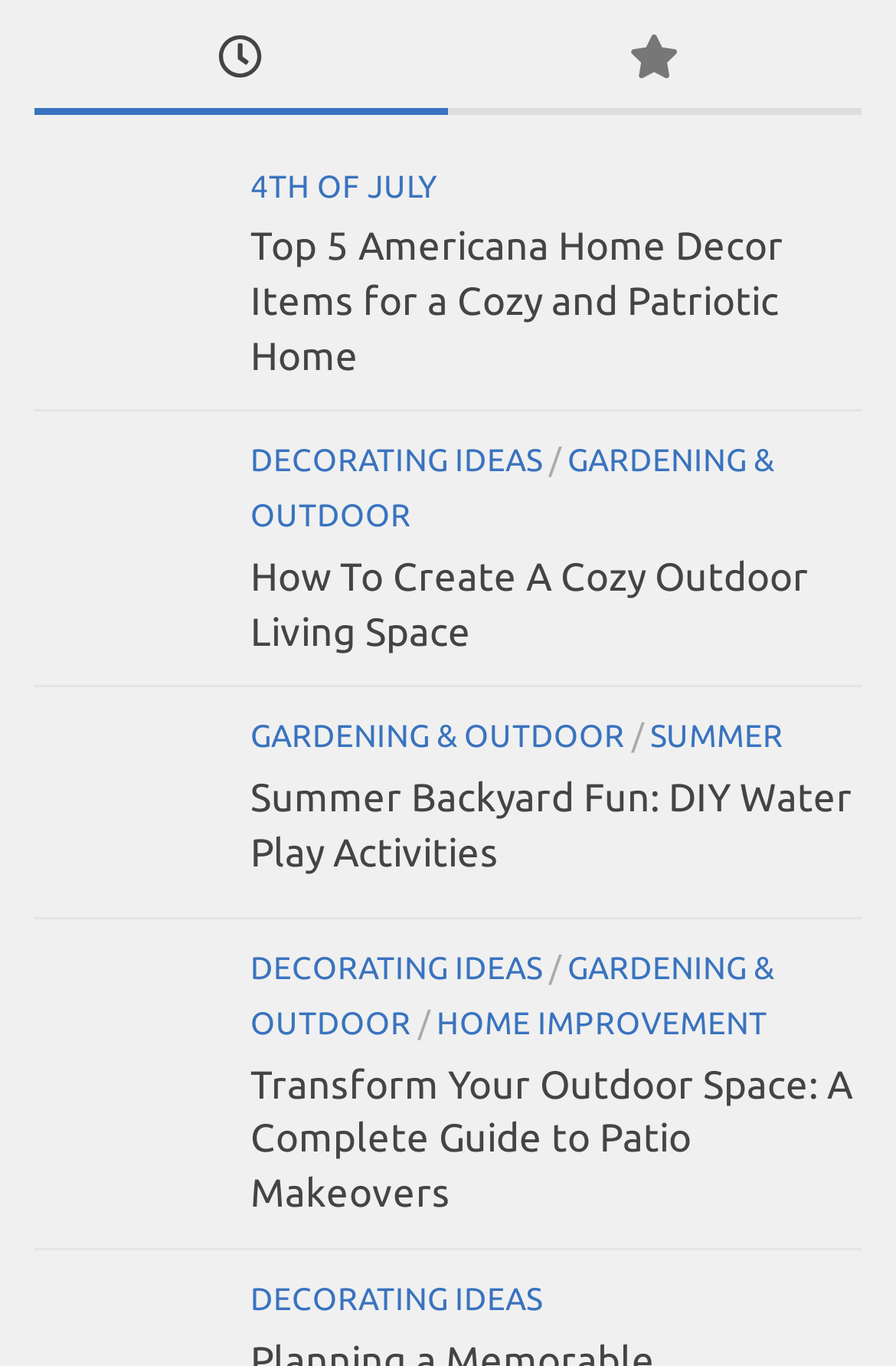Provide the bounding box coordinates for the area that should be clicked to complete the instruction: "Read 'Summer Backyard Fun: DIY Water Play Activities'".

[0.279, 0.567, 0.951, 0.639]